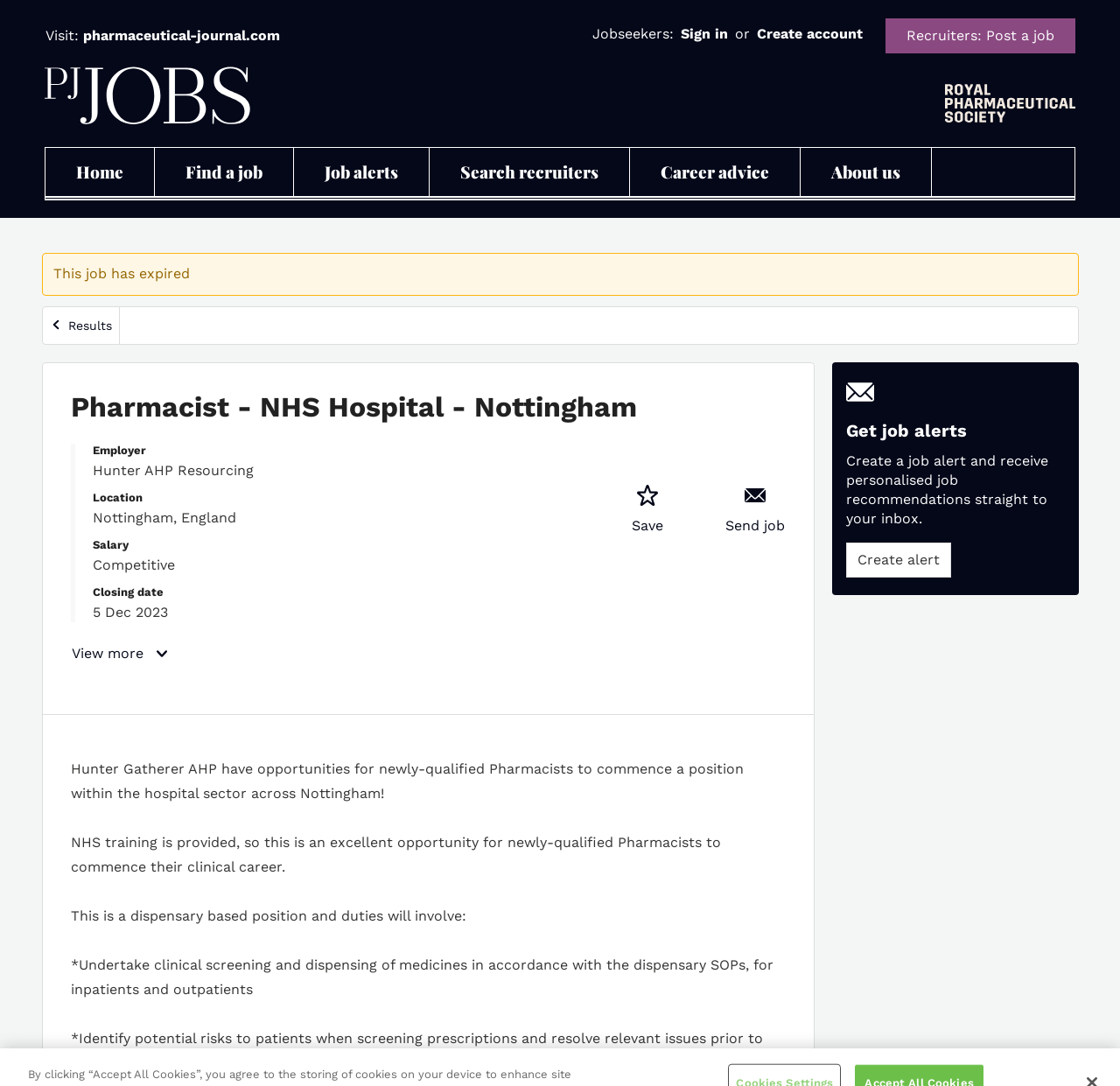Carefully observe the image and respond to the question with a detailed answer:
What is the job title of the job posting?

The job title can be found in the heading element with the text 'Pharmacist - NHS Hospital - Nottingham'.